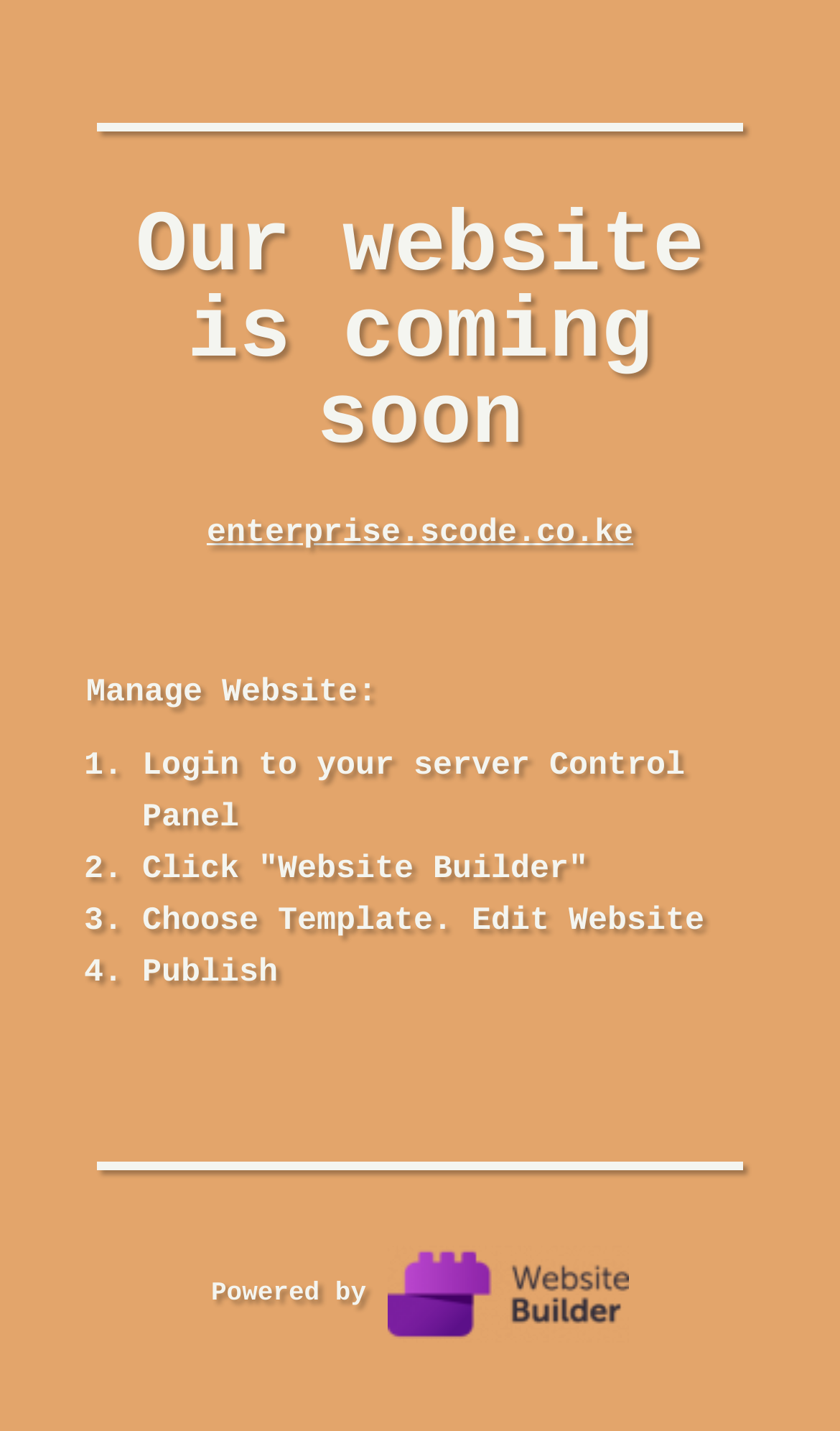Using details from the image, please answer the following question comprehensively:
Who powers the website?

I found the static text element 'Powered by' at the bottom of the webpage, but it does not specify who powers the website, so I couldn't determine the answer.